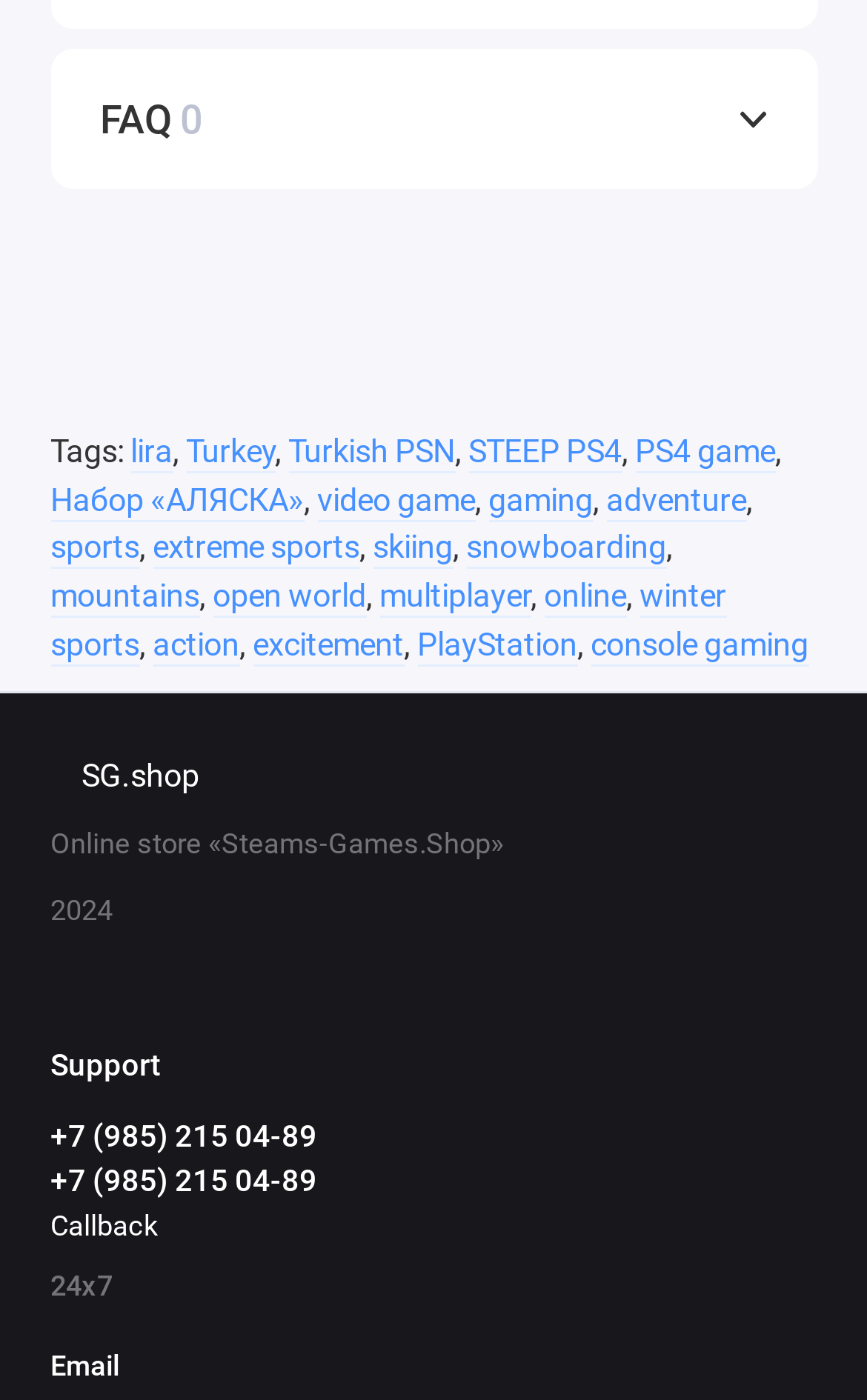Identify the bounding box coordinates for the UI element described as follows: Turkish PSN. Use the format (top-left x, top-left y, bottom-right x, bottom-right y) and ensure all values are floating point numbers between 0 and 1.

[0.332, 0.31, 0.524, 0.338]